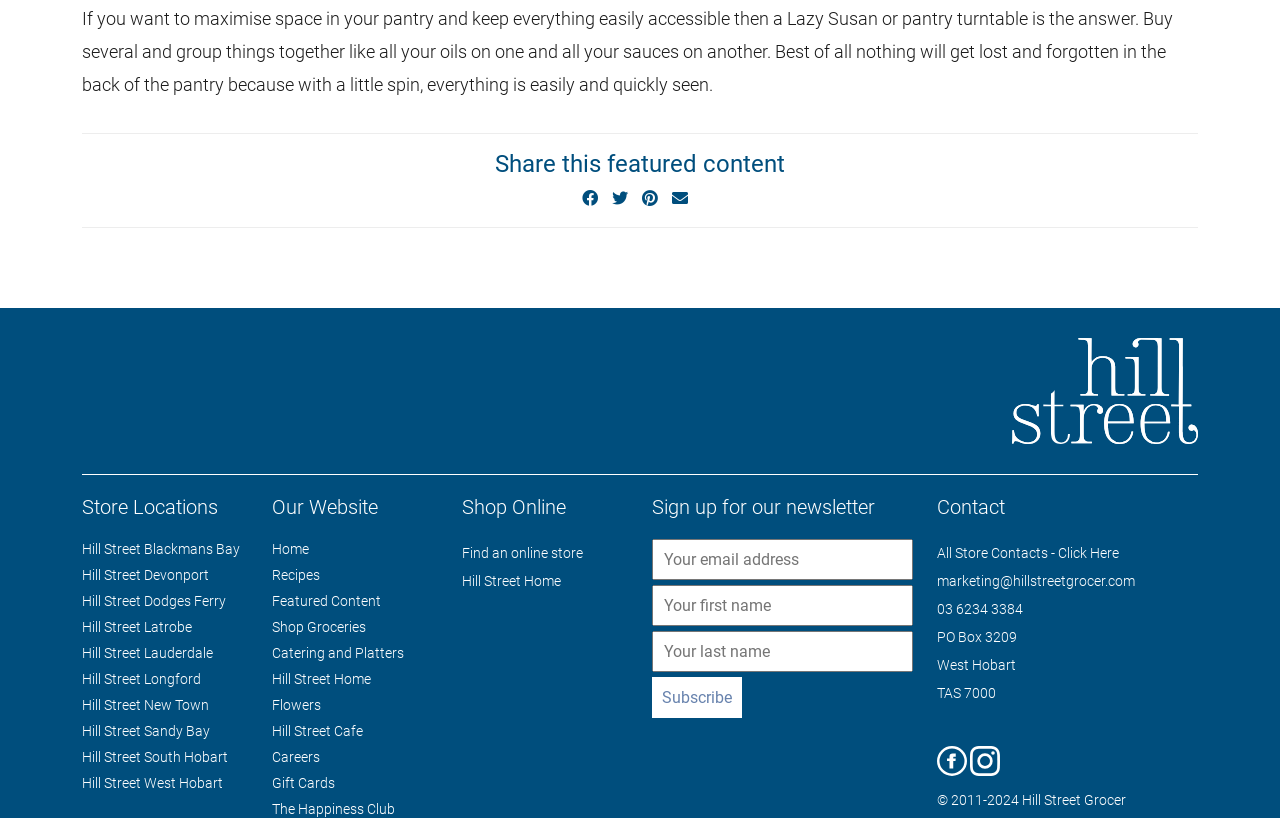Pinpoint the bounding box coordinates of the clickable element to carry out the following instruction: "View Hill Street Cafe."

[0.212, 0.884, 0.284, 0.904]